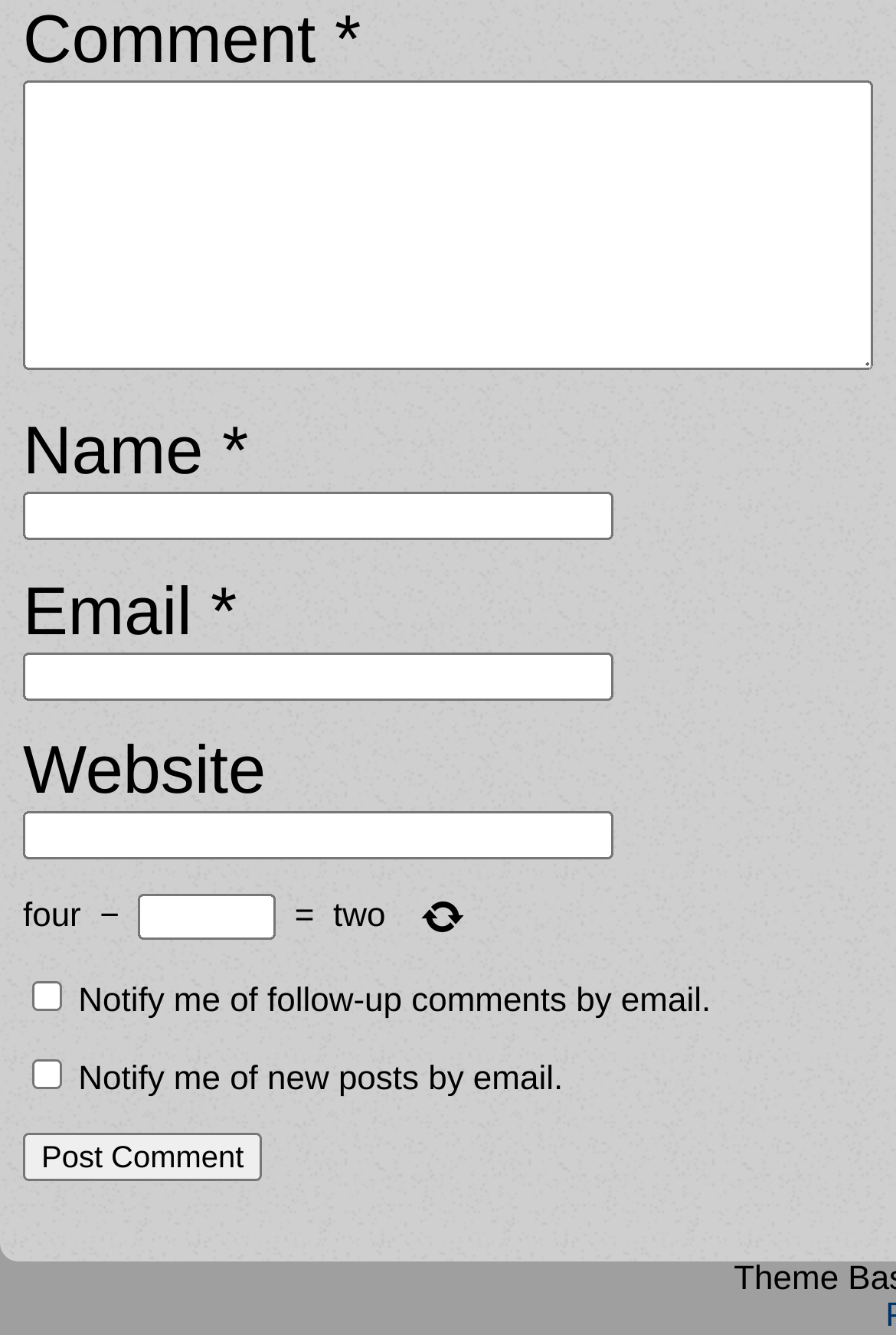Locate the bounding box of the UI element with the following description: "parent_node: Comment * name="comment"".

[0.026, 0.061, 0.979, 0.278]